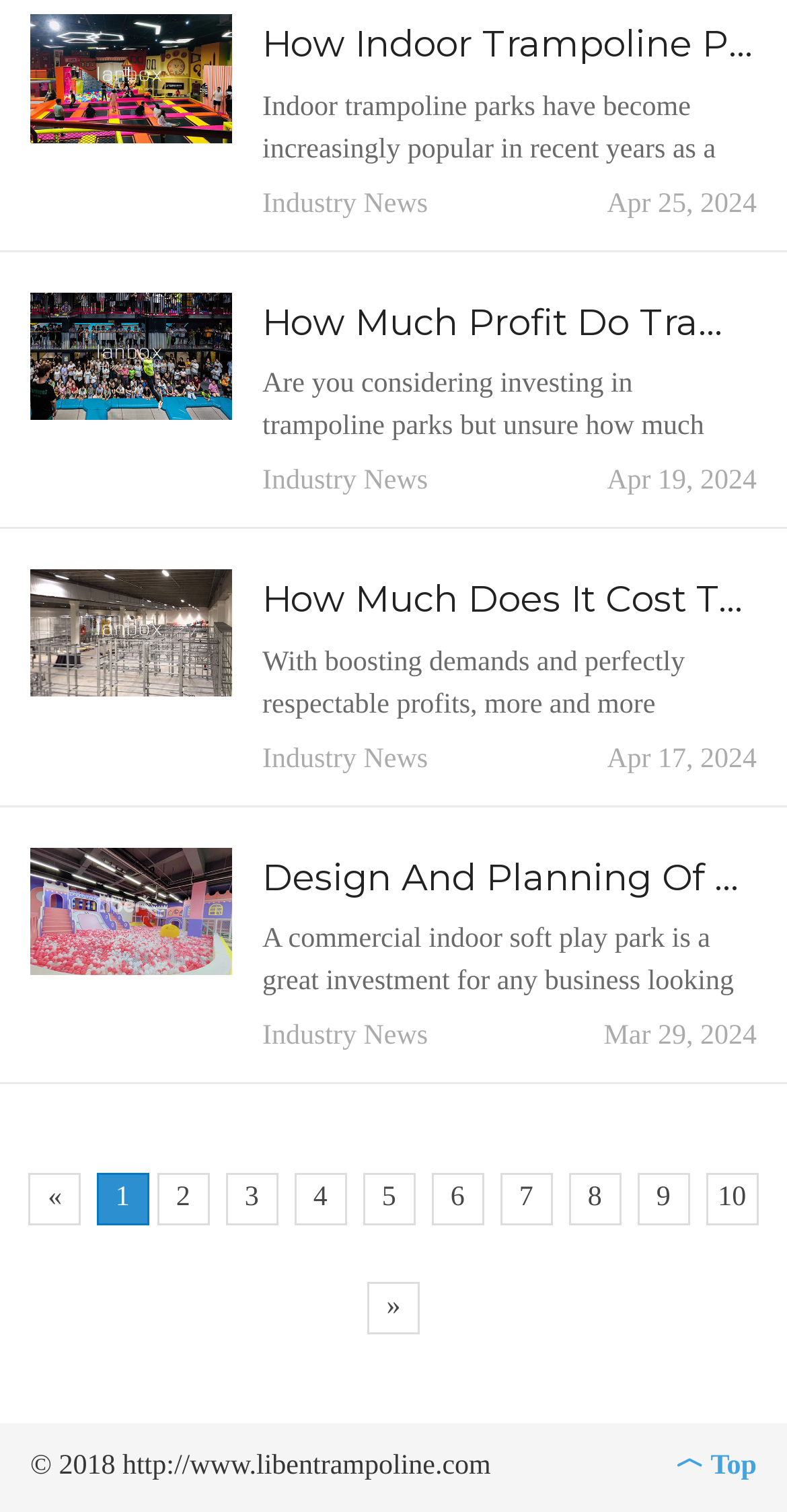What is the date of the third article?
Please use the image to provide a one-word or short phrase answer.

Apr 17, 2024